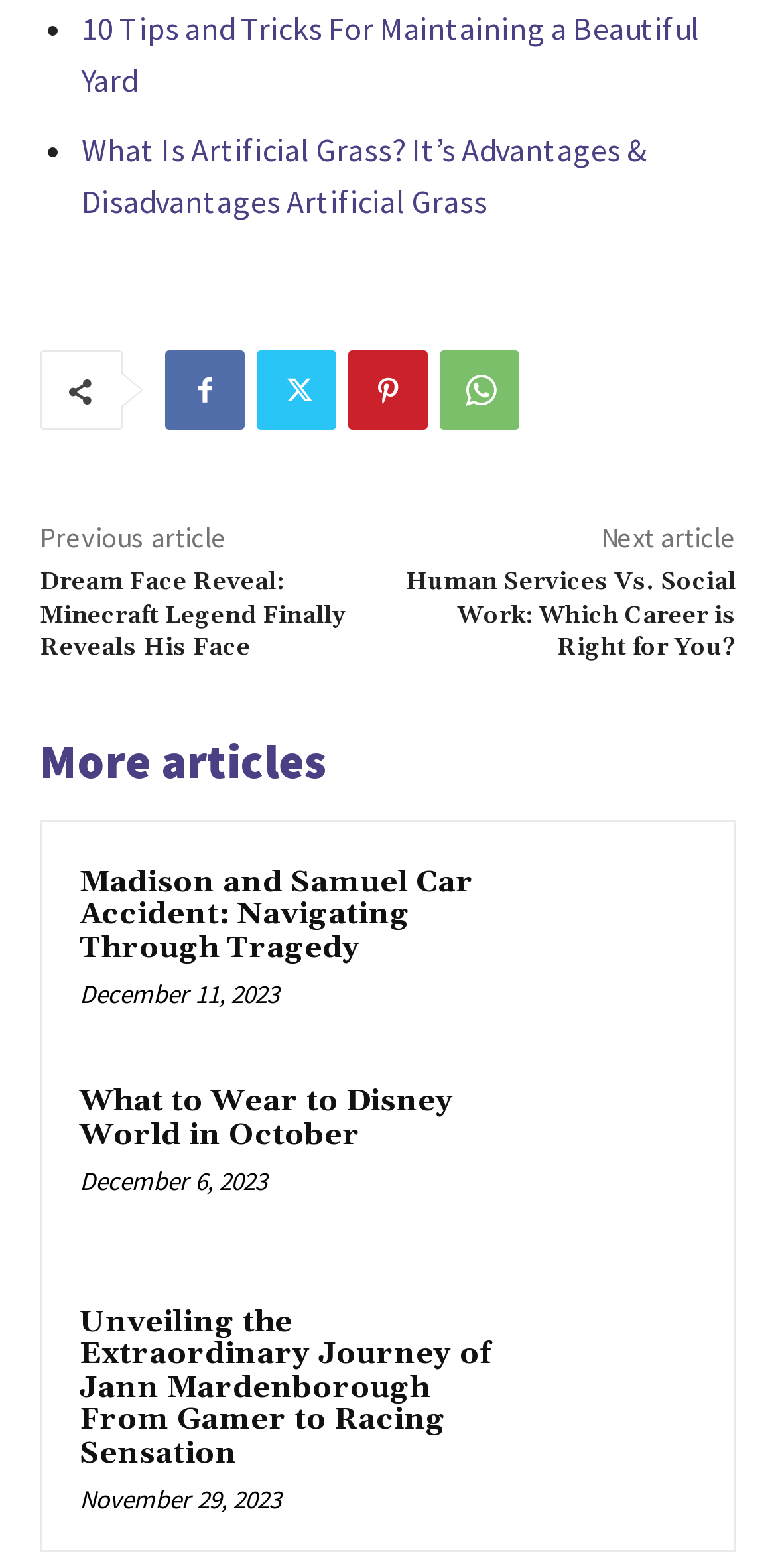Please identify the bounding box coordinates of the region to click in order to complete the given instruction: "Click on the link to read about 10 tips and tricks for maintaining a beautiful yard". The coordinates should be four float numbers between 0 and 1, i.e., [left, top, right, bottom].

[0.105, 0.005, 0.903, 0.063]